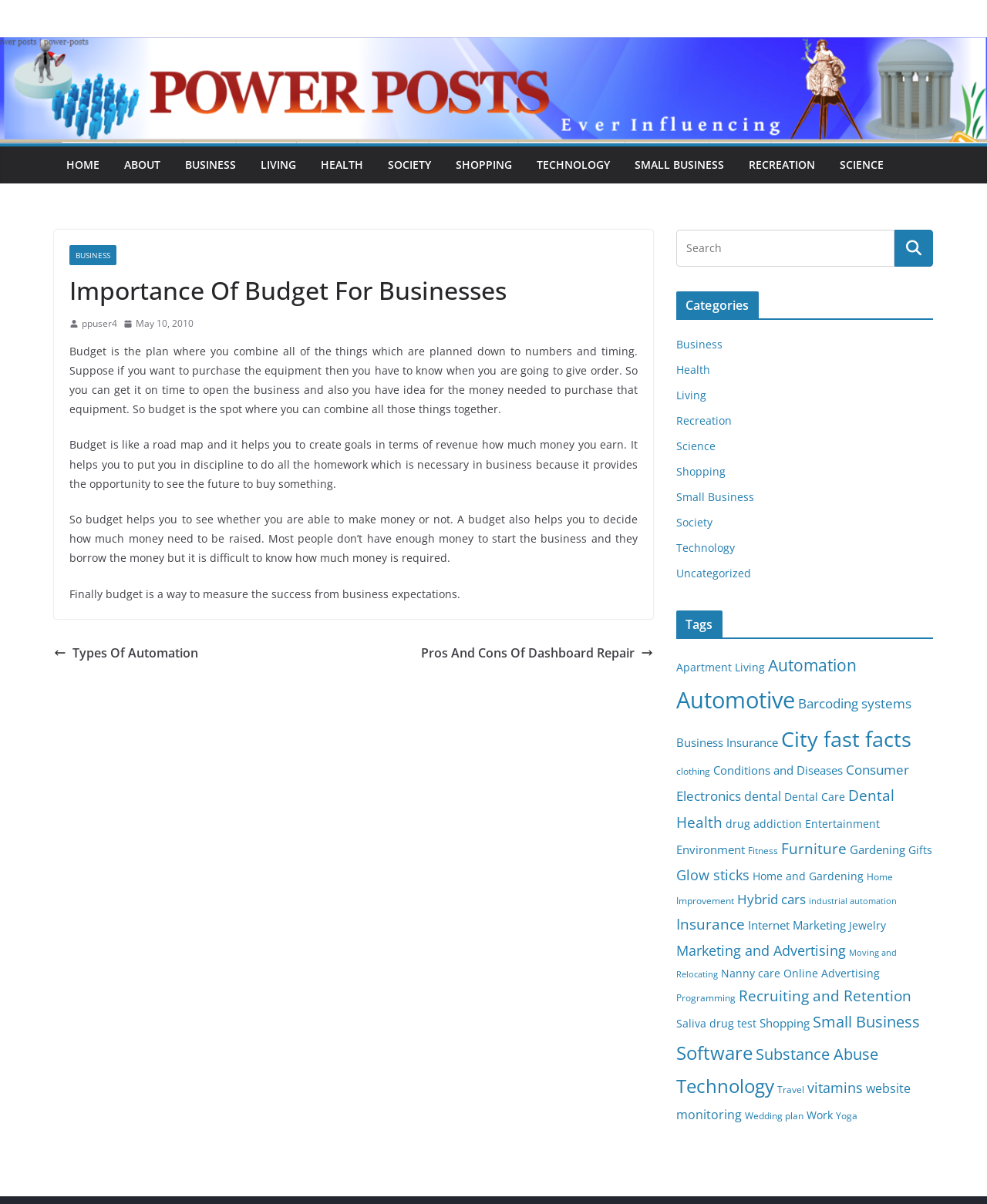Determine the bounding box coordinates of the region I should click to achieve the following instruction: "Read the article about 'Types Of Automation'". Ensure the bounding box coordinates are four float numbers between 0 and 1, i.e., [left, top, right, bottom].

[0.055, 0.533, 0.201, 0.552]